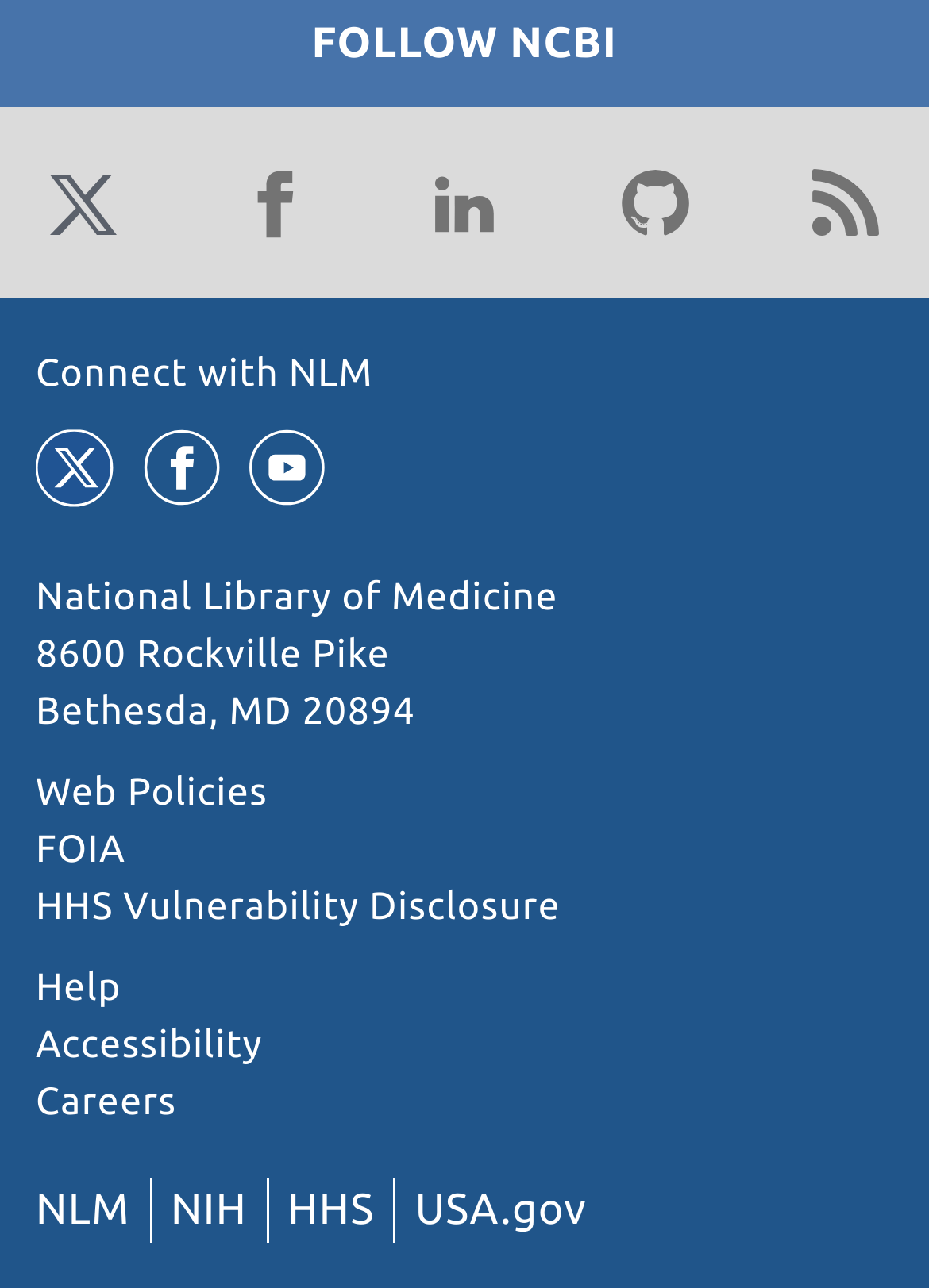What is the address of the National Library of Medicine?
Answer briefly with a single word or phrase based on the image.

8600 Rockville Pike Bethesda, MD 20894